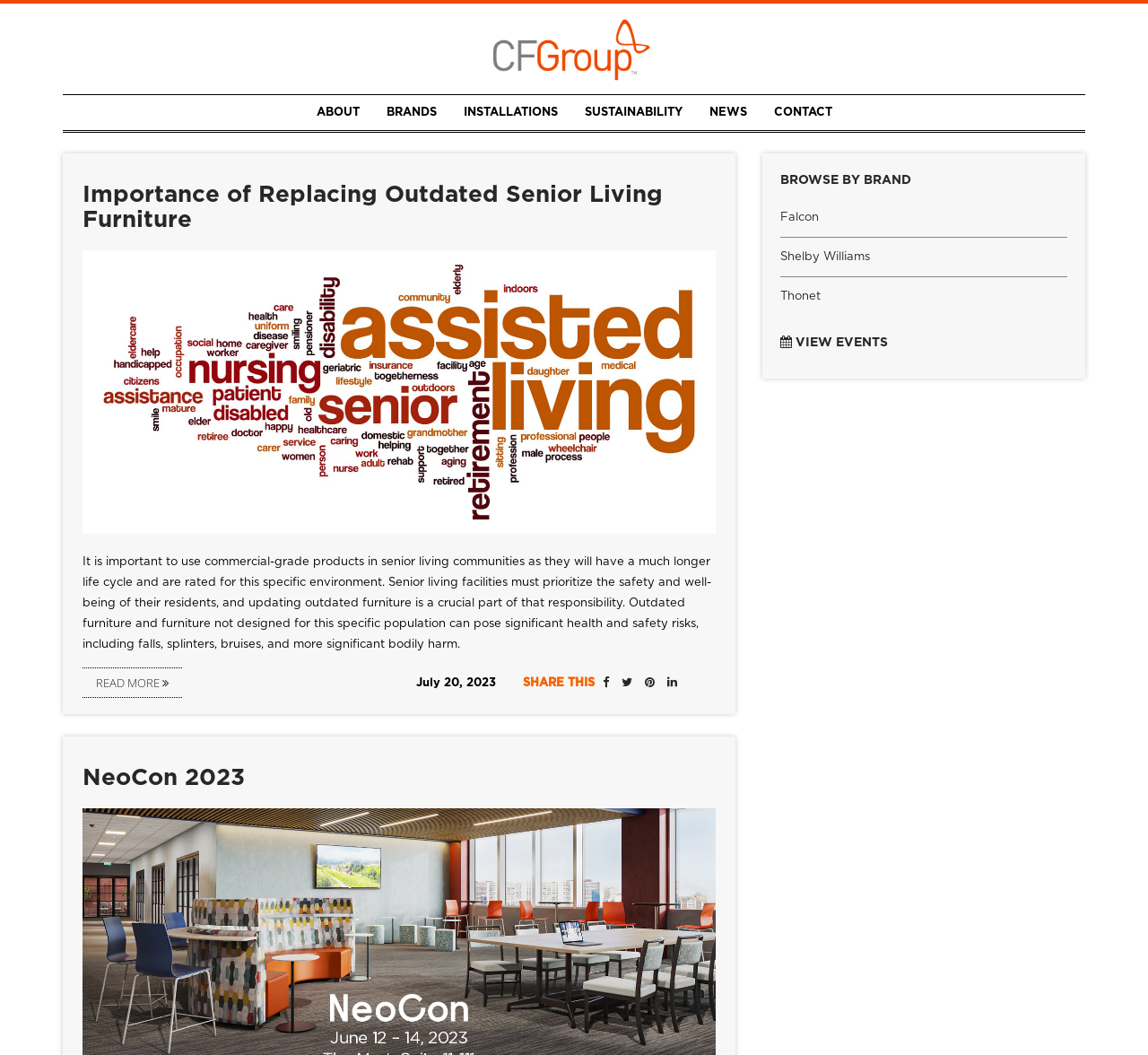What is the name of the company?
Please ensure your answer to the question is detailed and covers all necessary aspects.

The name of the company can be found in the top-left corner of the webpage, where it says 'Commercial Furniture Group' in a link and an image.